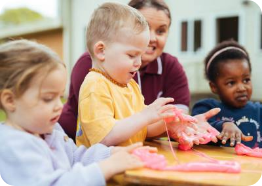What is the caregiver's role?
Please provide an in-depth and detailed response to the question.

Based on the caption, the caregiver is positioned behind the children and is enthusiastically interacting with them, which suggests that they are an educator or a teacher, fostering an environment of learning and exploration.